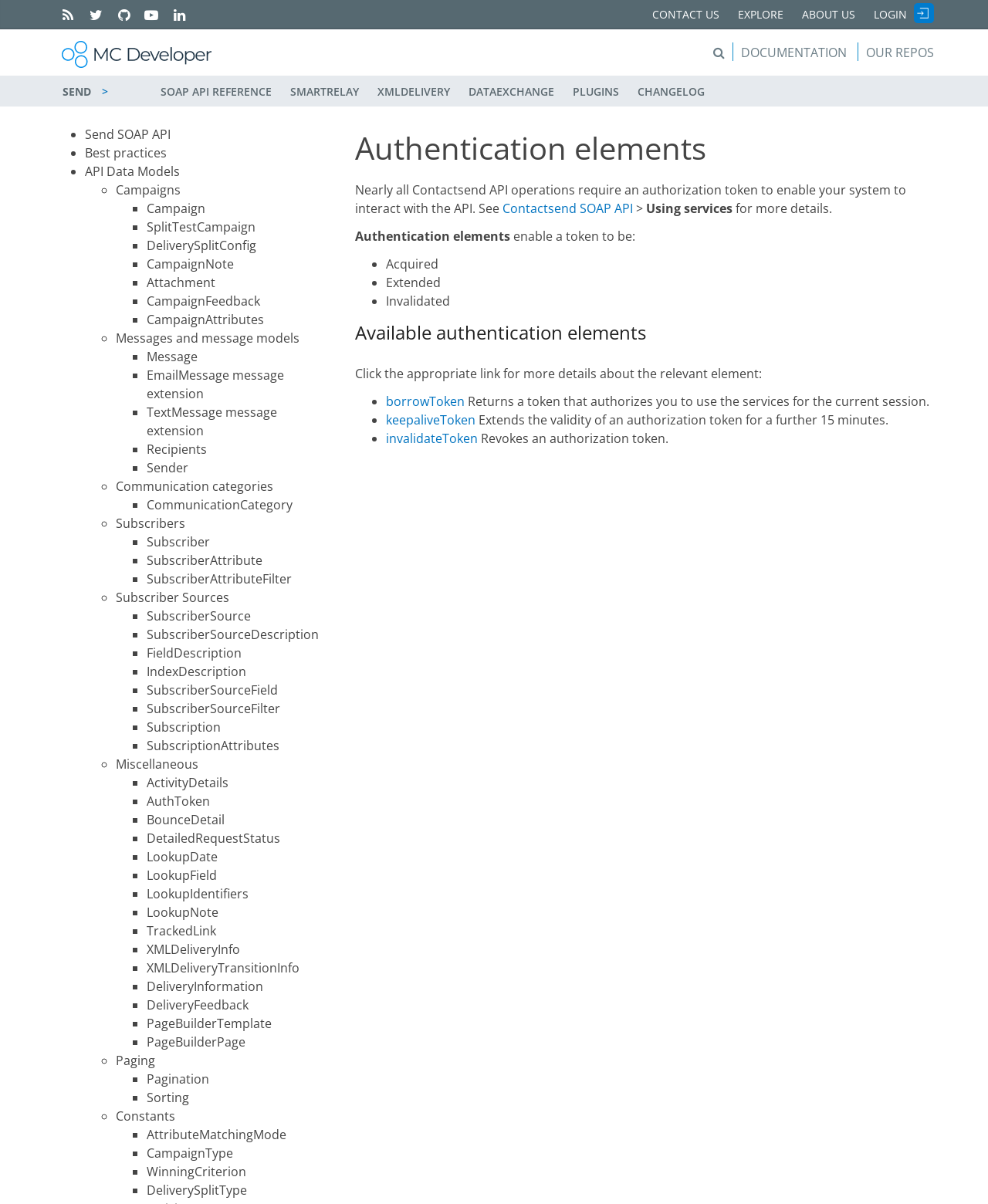What is the function of the invalidateToken element?
Using the image, provide a detailed and thorough answer to the question.

The invalidateToken element is used to revoke an authorization token. This is stated in the description of the invalidateToken element, which says 'Revokes an authorization token.'